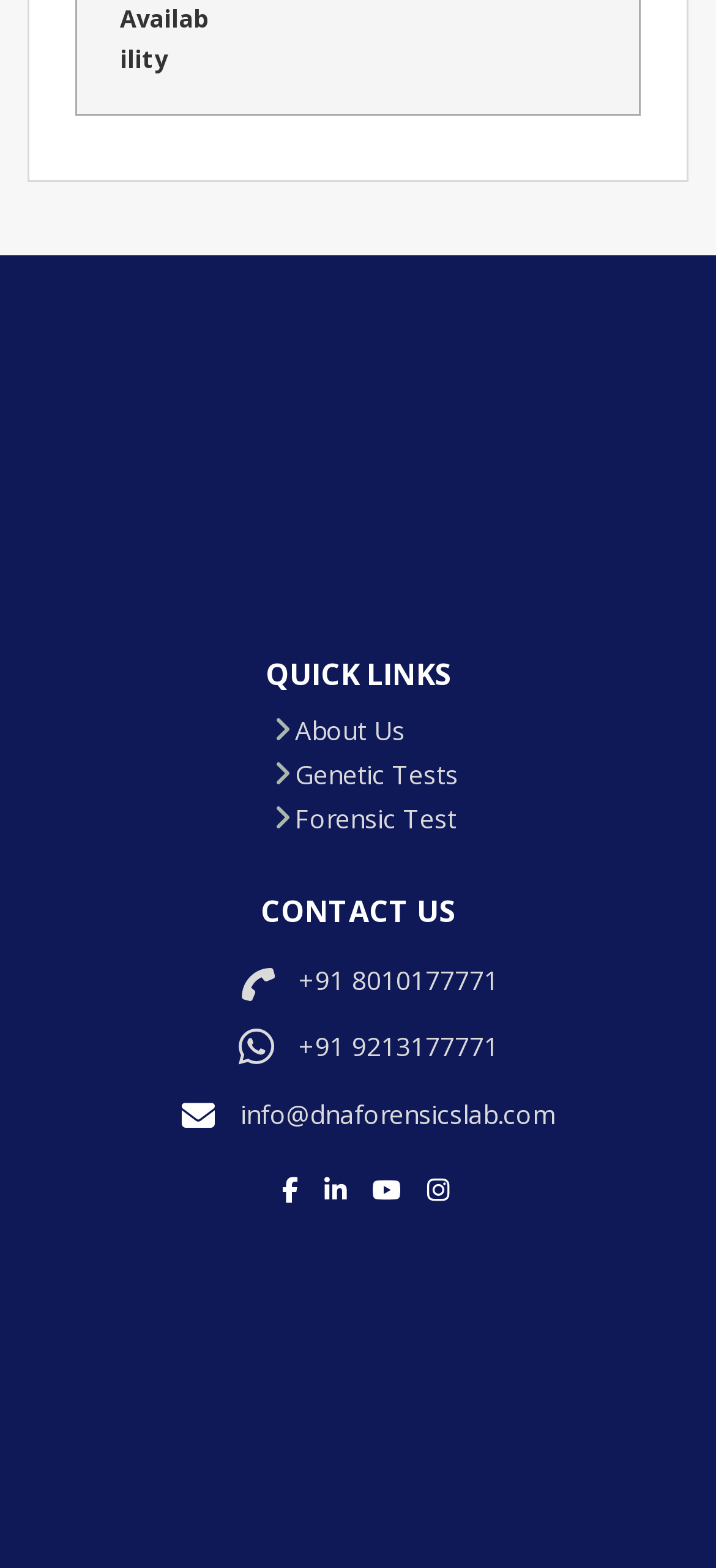Locate the bounding box coordinates of the item that should be clicked to fulfill the instruction: "Call +91 8010177771".

[0.324, 0.614, 0.696, 0.636]